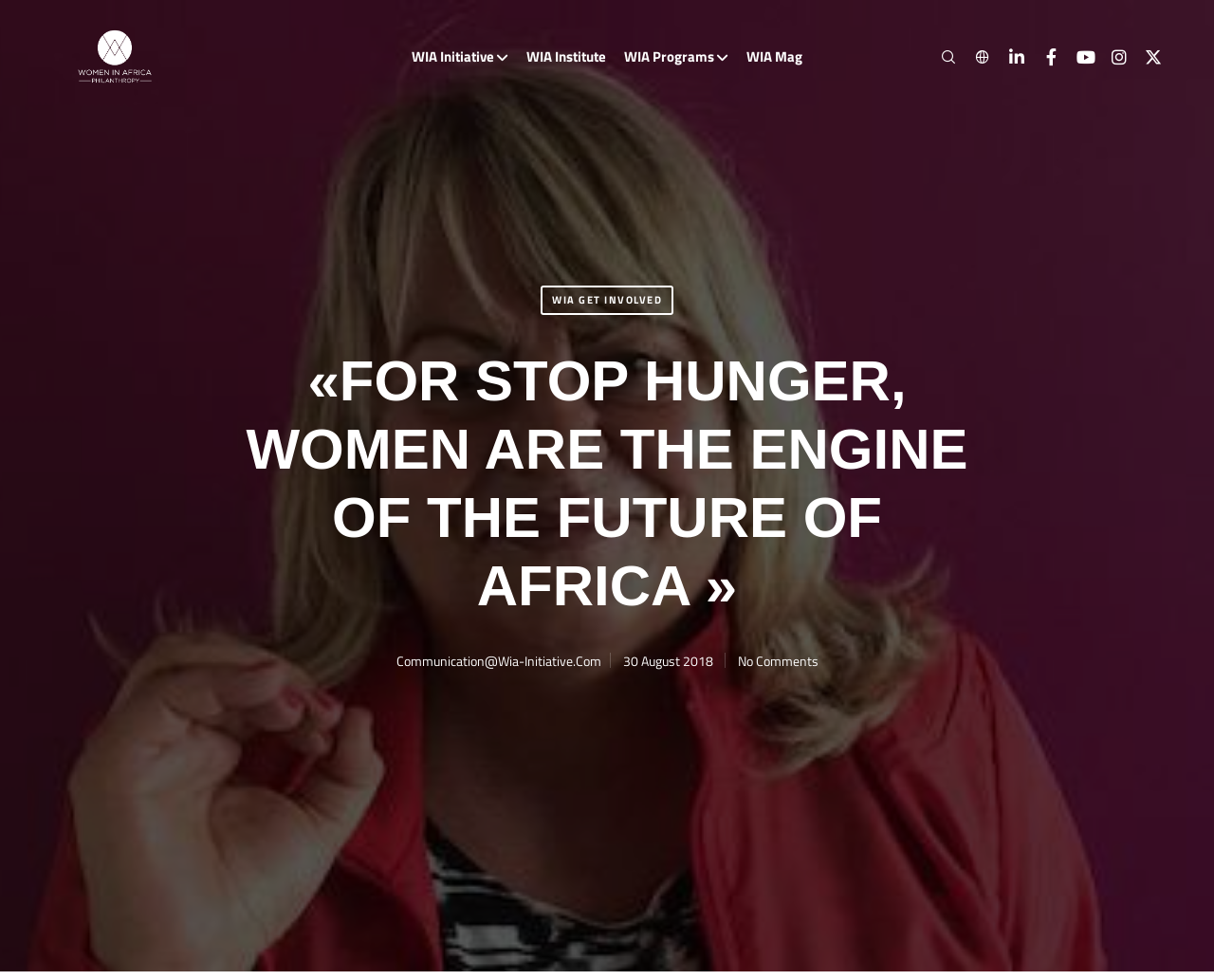What is the name of the initiative?
Based on the visual information, provide a detailed and comprehensive answer.

The name of the initiative can be found in the top-left corner of the webpage, where it is written as '«FOR STOP HUNGER, WOMEN ARE THE ENGINE OF THE FUTURE OF AFRICA » – WIA Initiative'. This is also the text associated with the image and link elements with IDs 230 and 303.